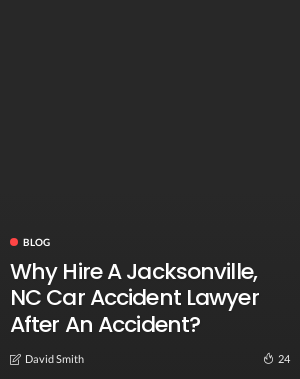Give a concise answer using one word or a phrase to the following question:
How many engagements did the post receive?

24